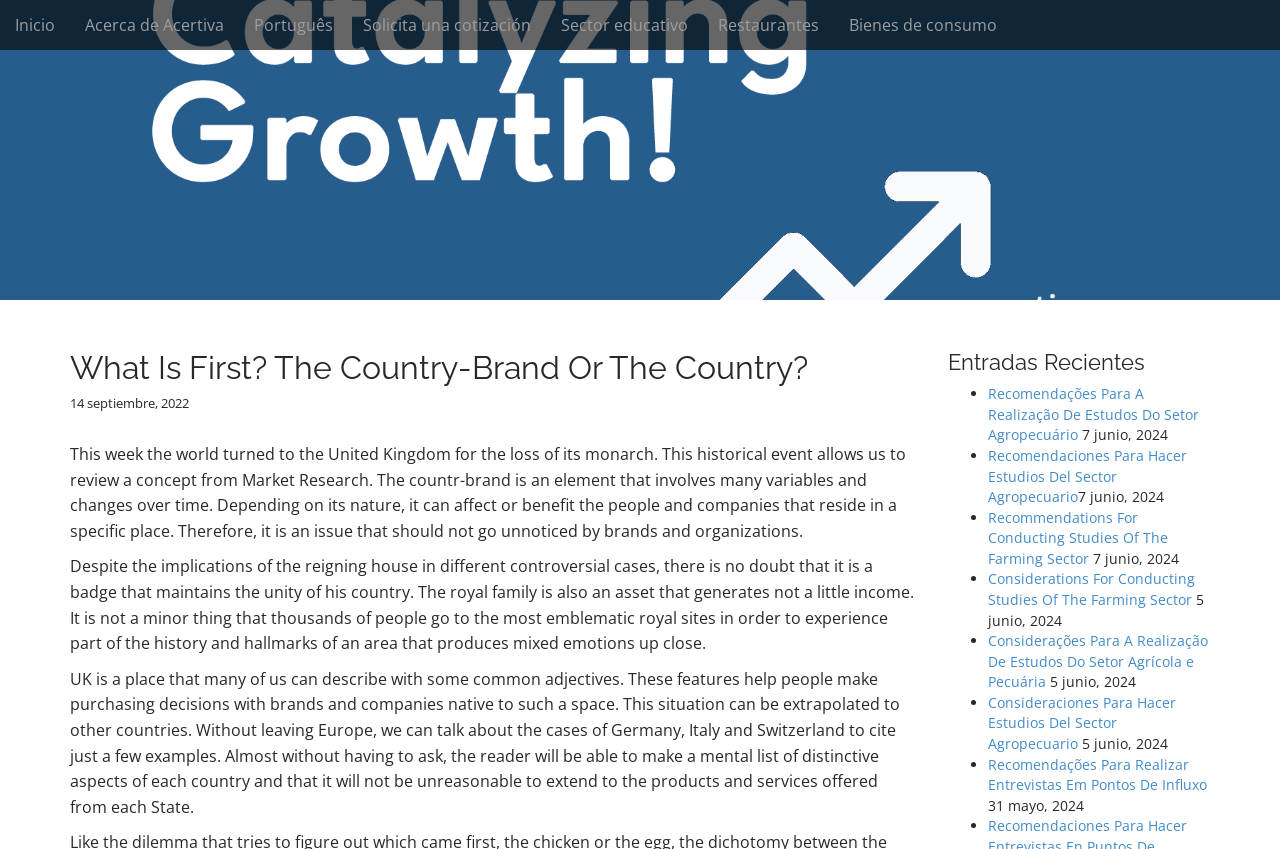Answer the question briefly using a single word or phrase: 
What event is mentioned in the article?

Loss of UK monarch